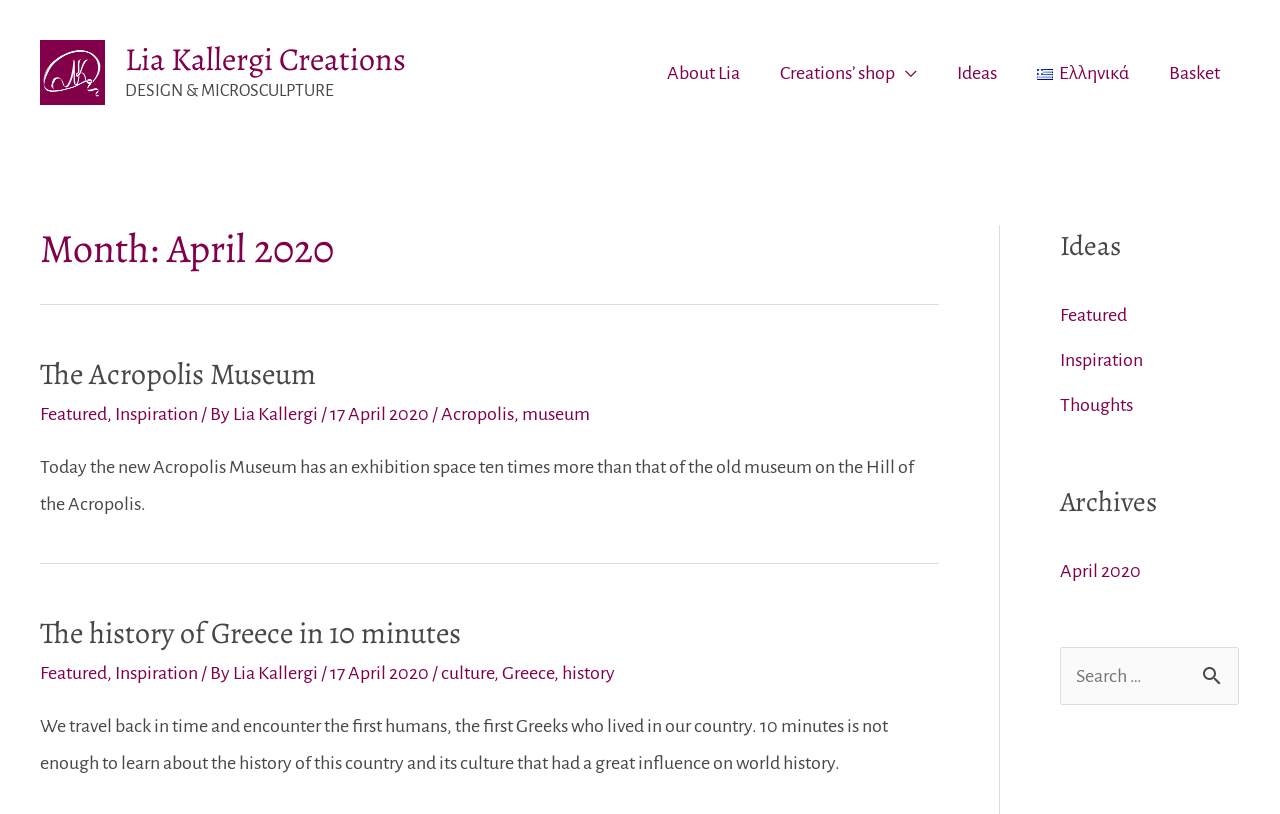Identify and generate the primary title of the webpage.

Month: April 2020